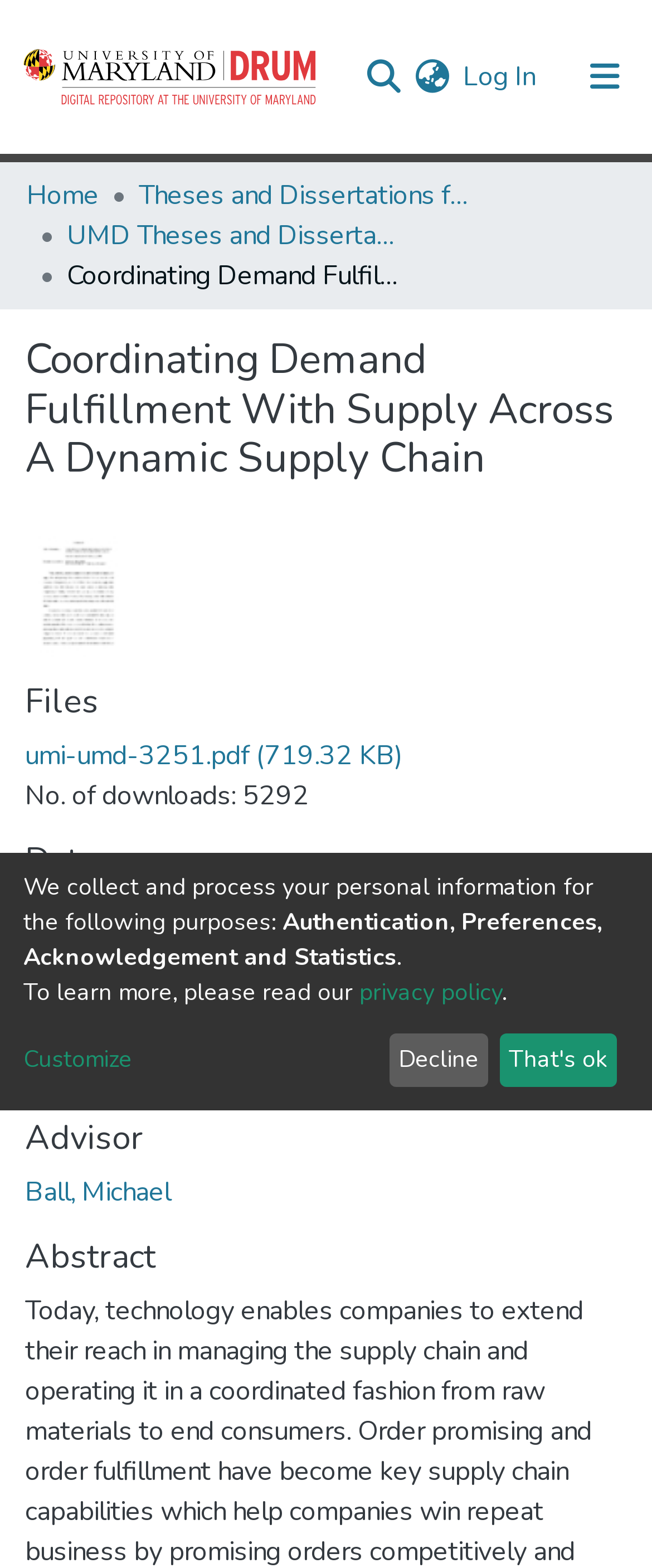How many downloads does the PDF file have?
Using the picture, provide a one-word or short phrase answer.

5292